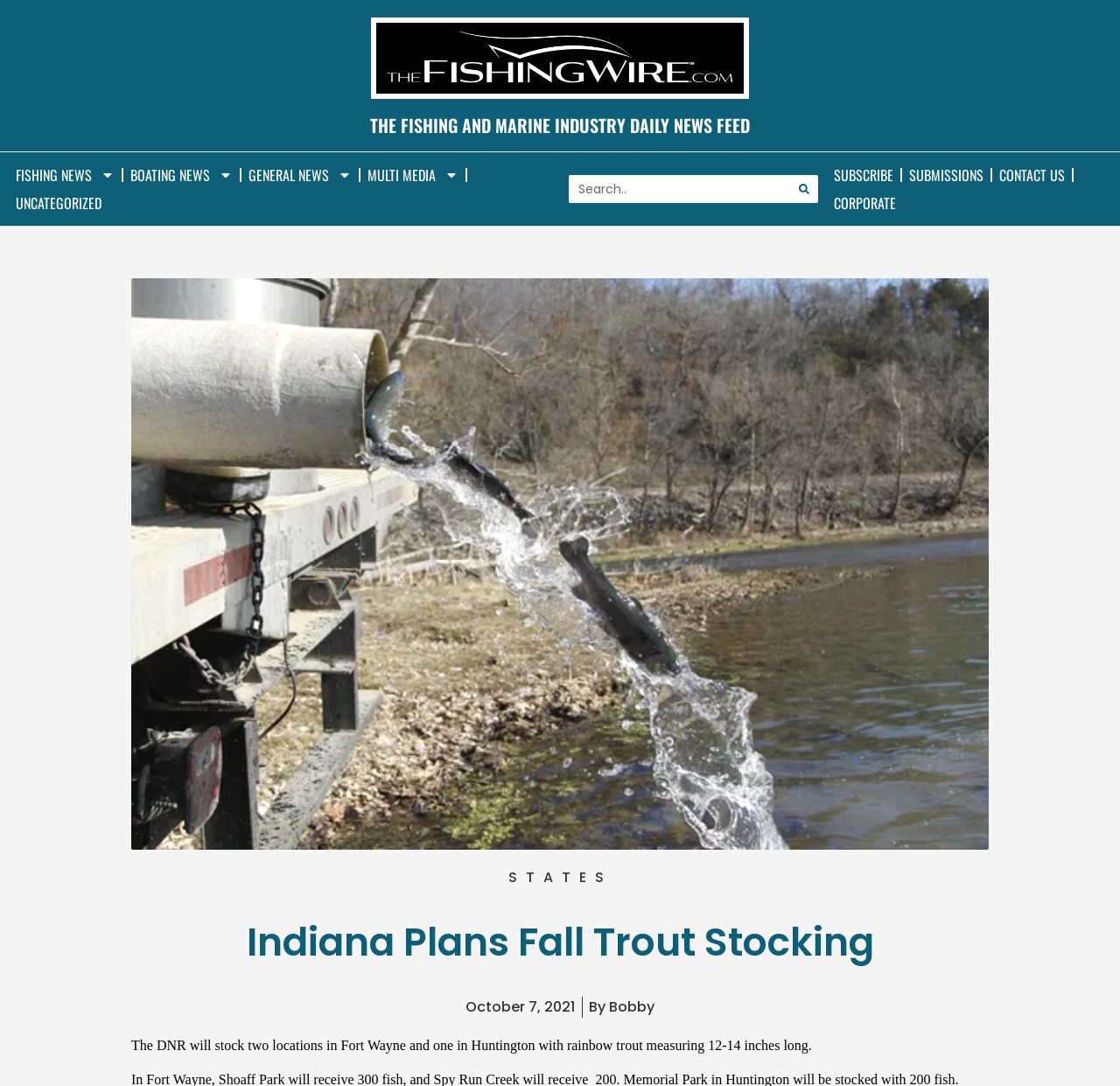Pinpoint the bounding box coordinates of the clickable element to carry out the following instruction: "Search for fishing news."

[0.508, 0.161, 0.731, 0.187]